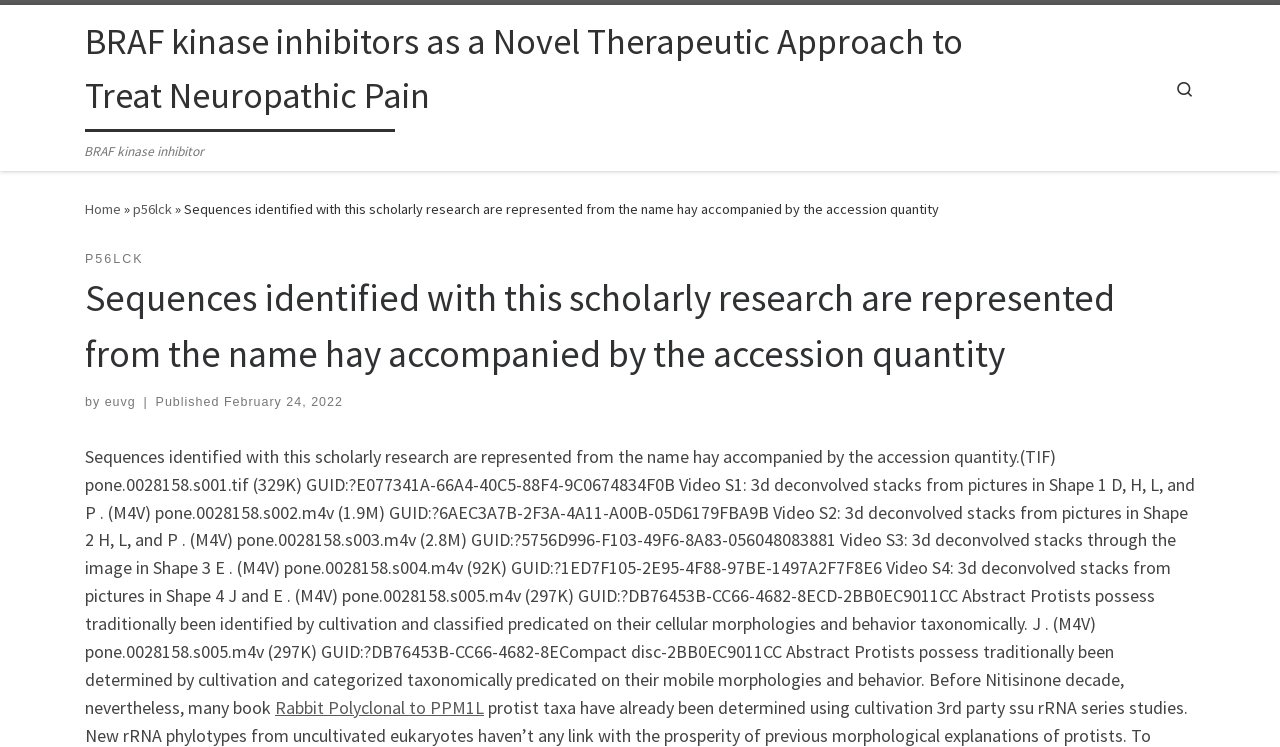What is the name of the research?
Answer the question based on the image using a single word or a brief phrase.

BRAF kinase inhibitors